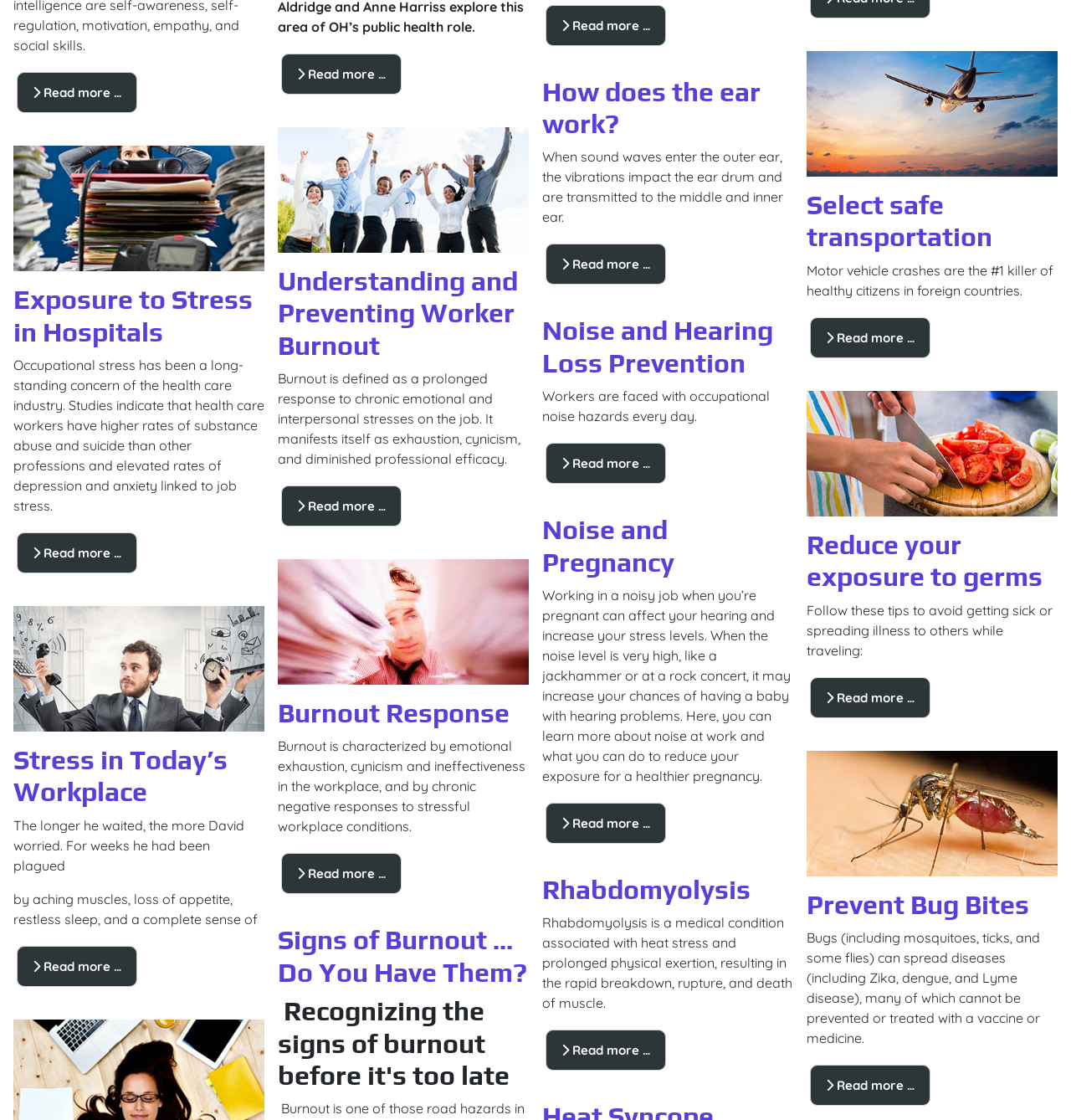Identify the bounding box coordinates for the element you need to click to achieve the following task: "click the HOME link". The coordinates must be four float values ranging from 0 to 1, formatted as [left, top, right, bottom].

None